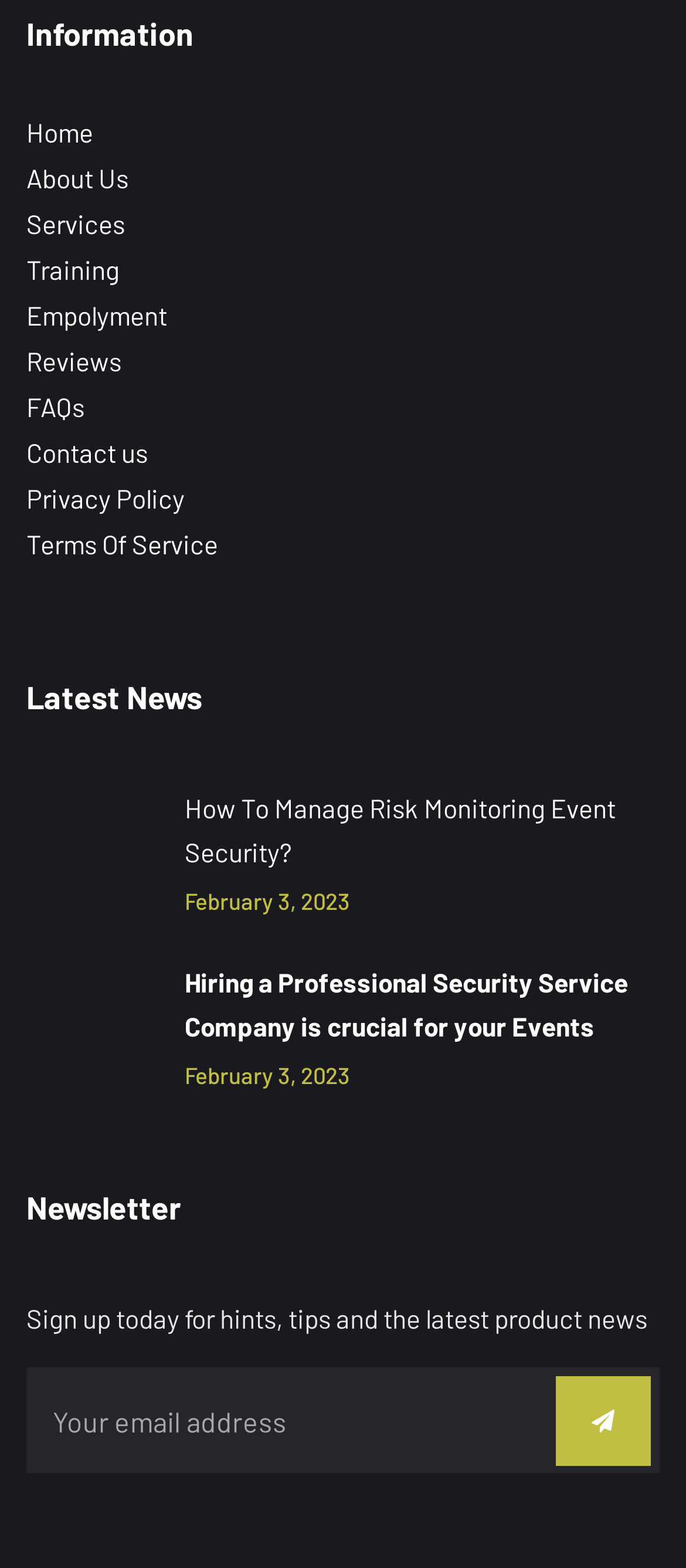Find the bounding box coordinates for the HTML element described as: "Terms Of Service". The coordinates should consist of four float values between 0 and 1, i.e., [left, top, right, bottom].

[0.038, 0.341, 0.318, 0.354]